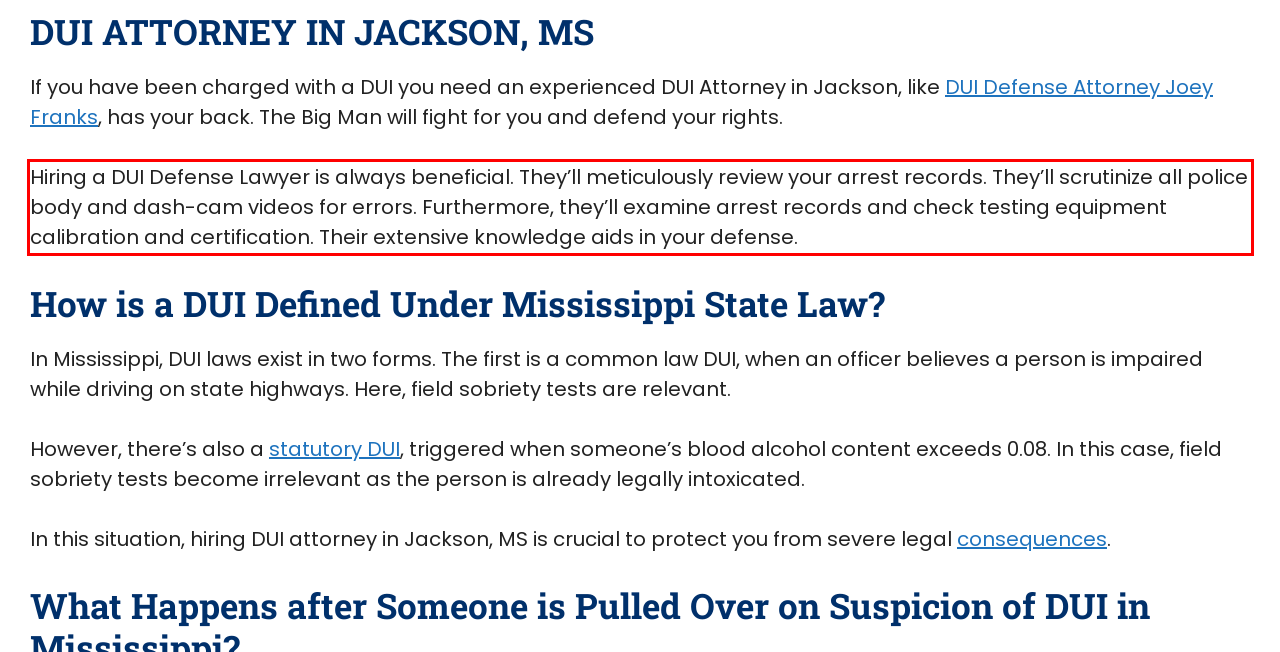Review the screenshot of the webpage and recognize the text inside the red rectangle bounding box. Provide the extracted text content.

Hiring a DUI Defense Lawyer is always beneficial. They’ll meticulously review your arrest records. They’ll scrutinize all police body and dash-cam videos for errors. Furthermore, they’ll examine arrest records and check testing equipment calibration and certification. Their extensive knowledge aids in your defense.